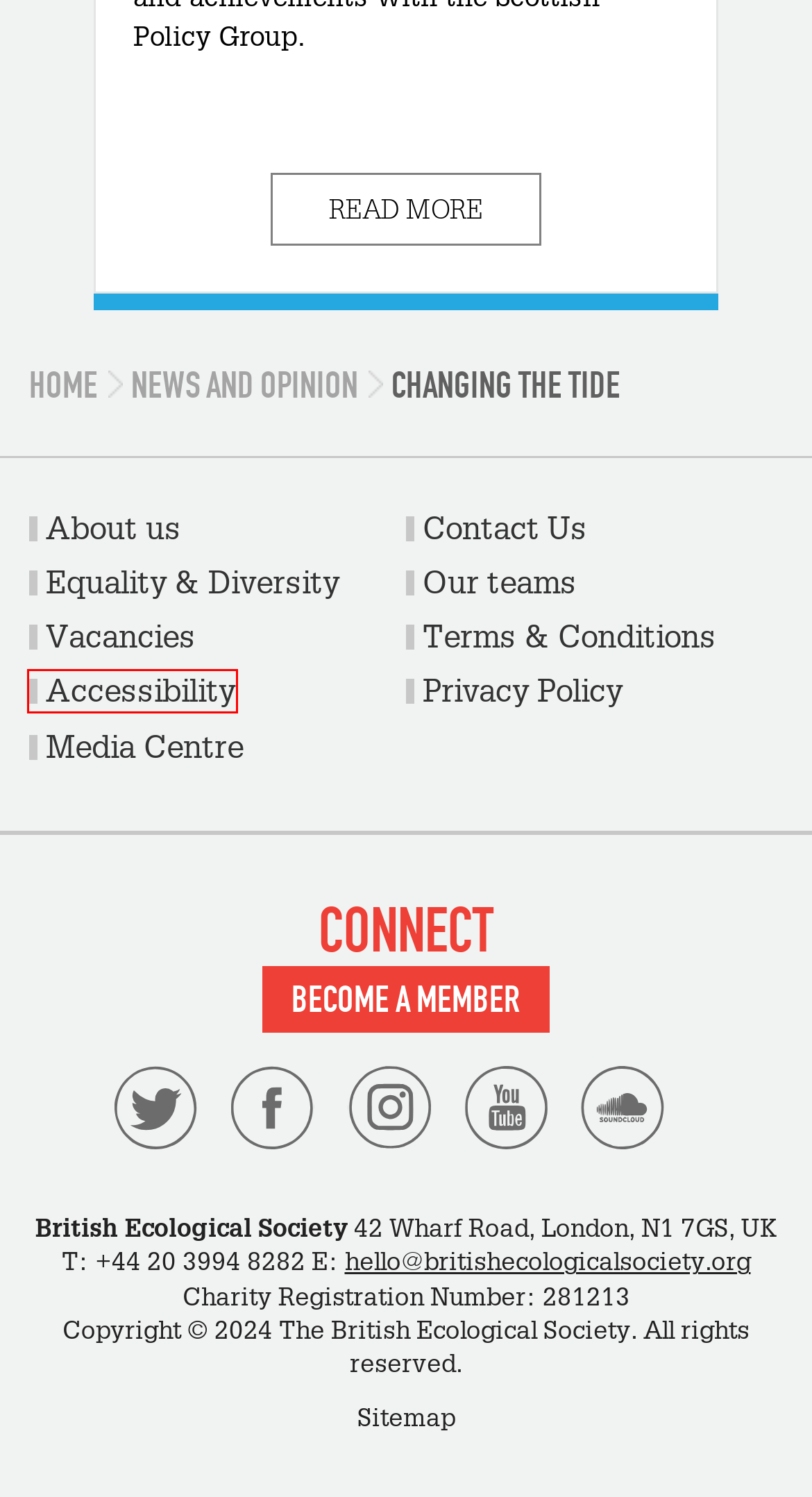Evaluate the webpage screenshot and identify the element within the red bounding box. Select the webpage description that best fits the new webpage after clicking the highlighted element. Here are the candidates:
A. News and Opinion - British Ecological Society
B. Our teams - British Ecological Society
C. Jobs at the British Ecological Society
D. Privacy Policy - British Ecological Society
E. British Ecological Society
F. We are the British Ecological Society
G. Create an account - British Ecological Society
H. Accessibility - British Ecological Society

H